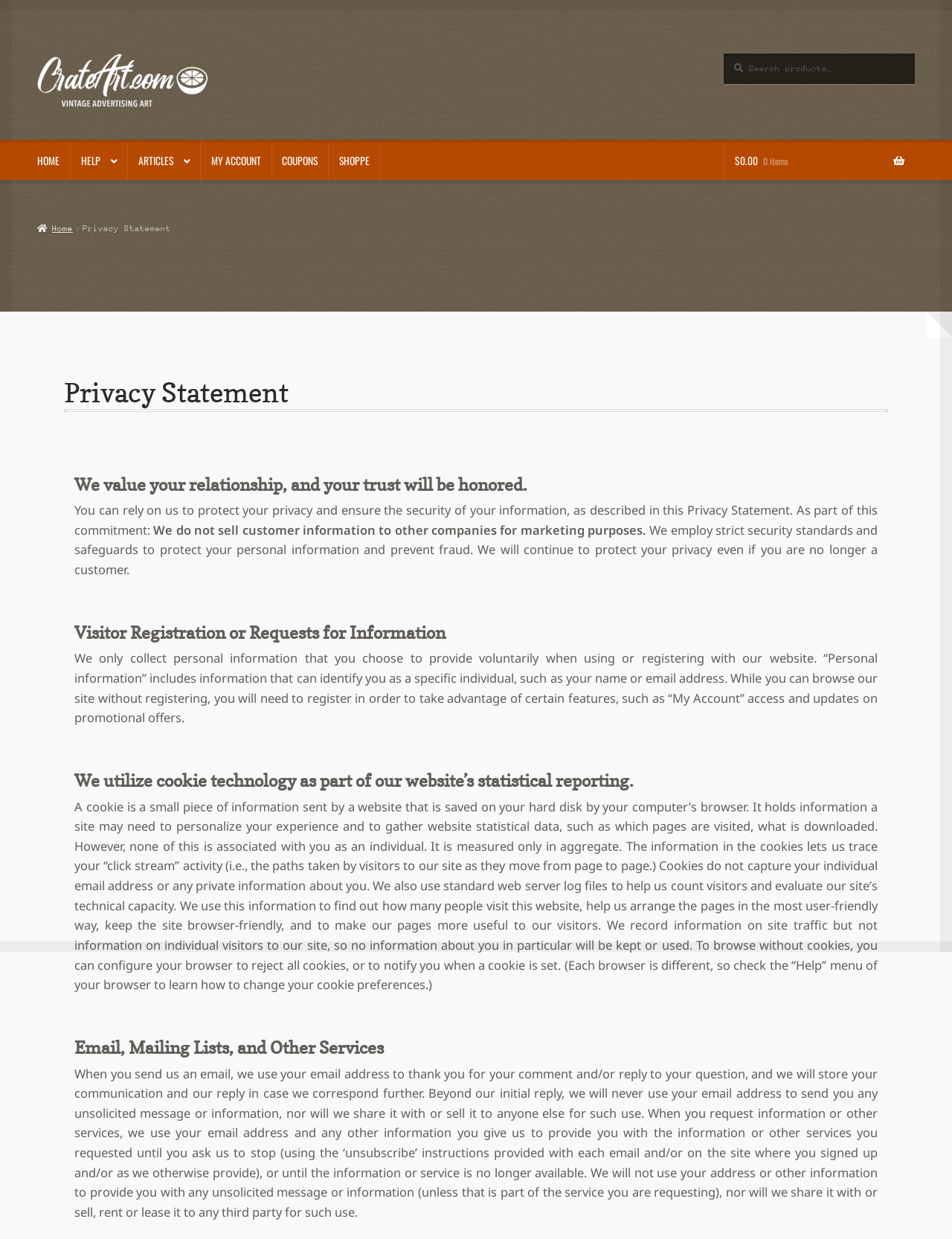Based on the element description: "Coupons", identify the UI element and provide its bounding box coordinates. Use four float numbers between 0 and 1, [left, top, right, bottom].

[0.286, 0.115, 0.345, 0.145]